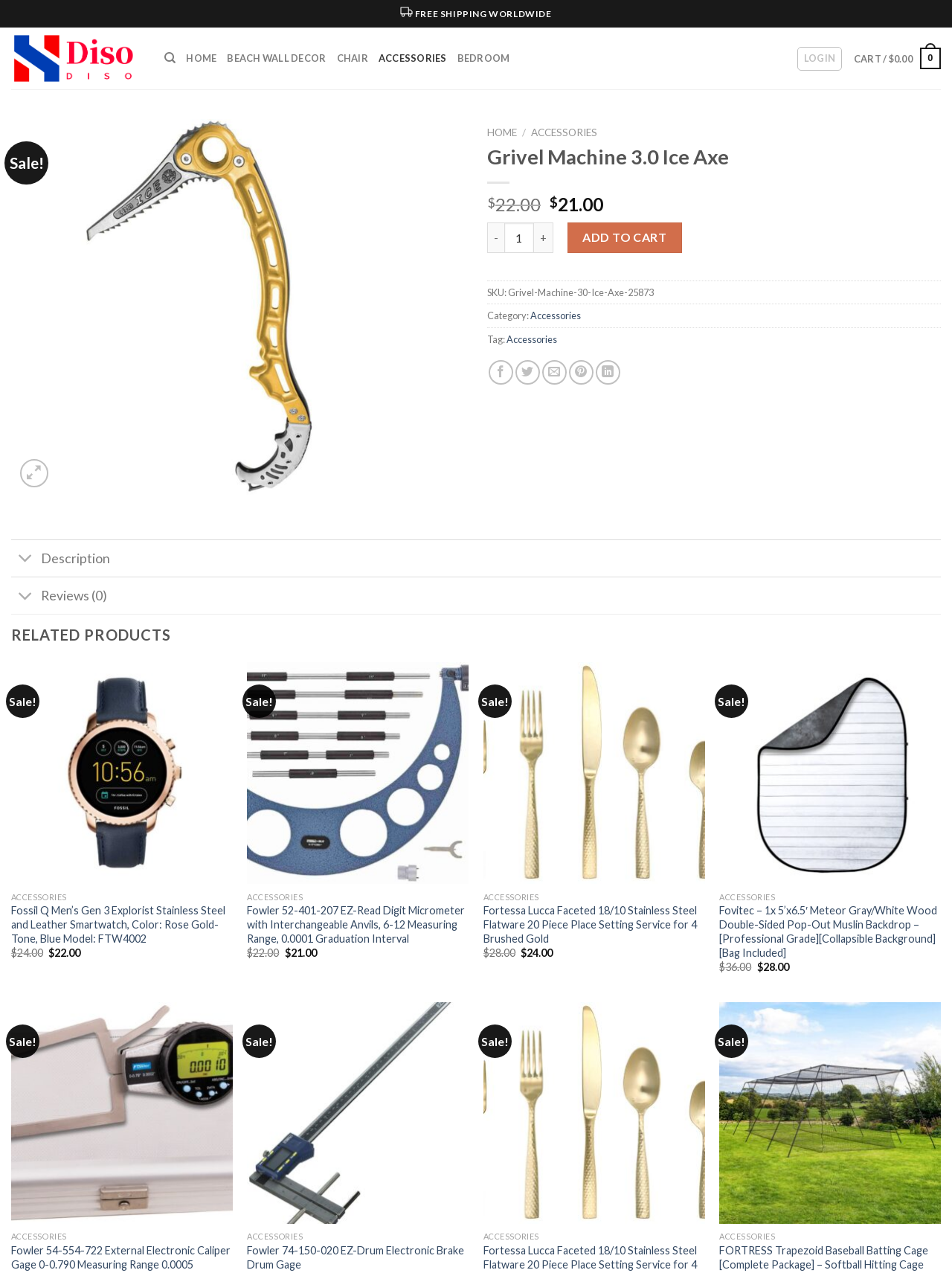Identify the bounding box coordinates of the element that should be clicked to fulfill this task: "Click on the 'QUICK VIEW' link". The coordinates should be provided as four float numbers between 0 and 1, i.e., [left, top, right, bottom].

[0.012, 0.695, 0.244, 0.715]